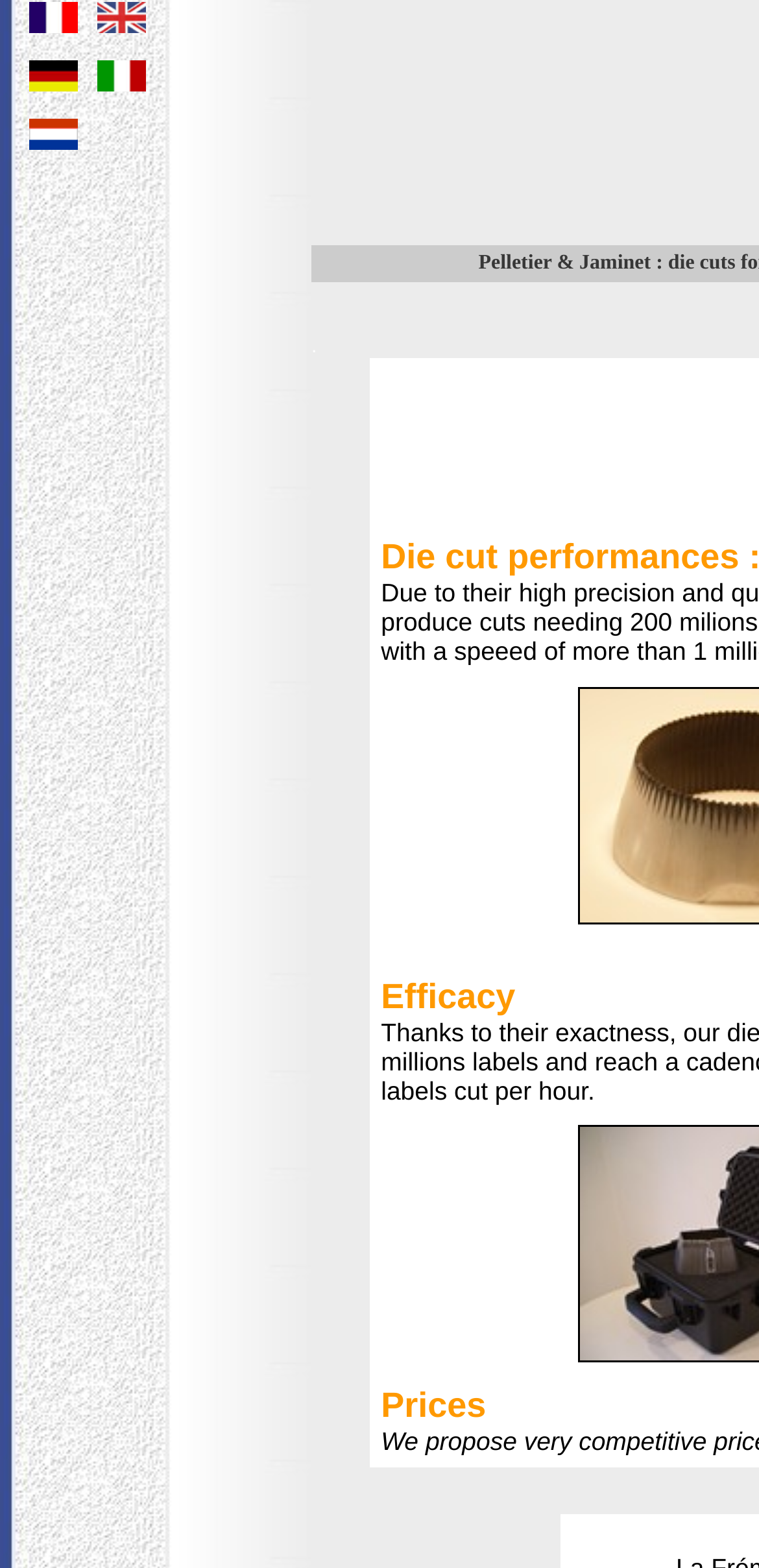Elaborate on the different components and information displayed on the webpage.

The webpage appears to be a company website, specifically for Pelletier et Jaminet, a manufacturer of printing equipment. 

At the top left of the page, there are four links, each accompanied by an image. These links are arranged in two rows, with two links in each row. The images are small and positioned above their corresponding links. 

Below these links, there is a table with a single cell containing a non-breaking space character. This table cell is positioned near the top center of the page. 

Further down the page, there is another non-breaking space character, which is located near the bottom center of the page.